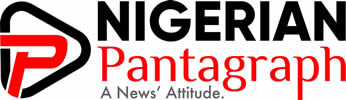What is the tagline of the Nigerian Pantagraph?
Based on the image, provide your answer in one word or phrase.

A News' Attitude